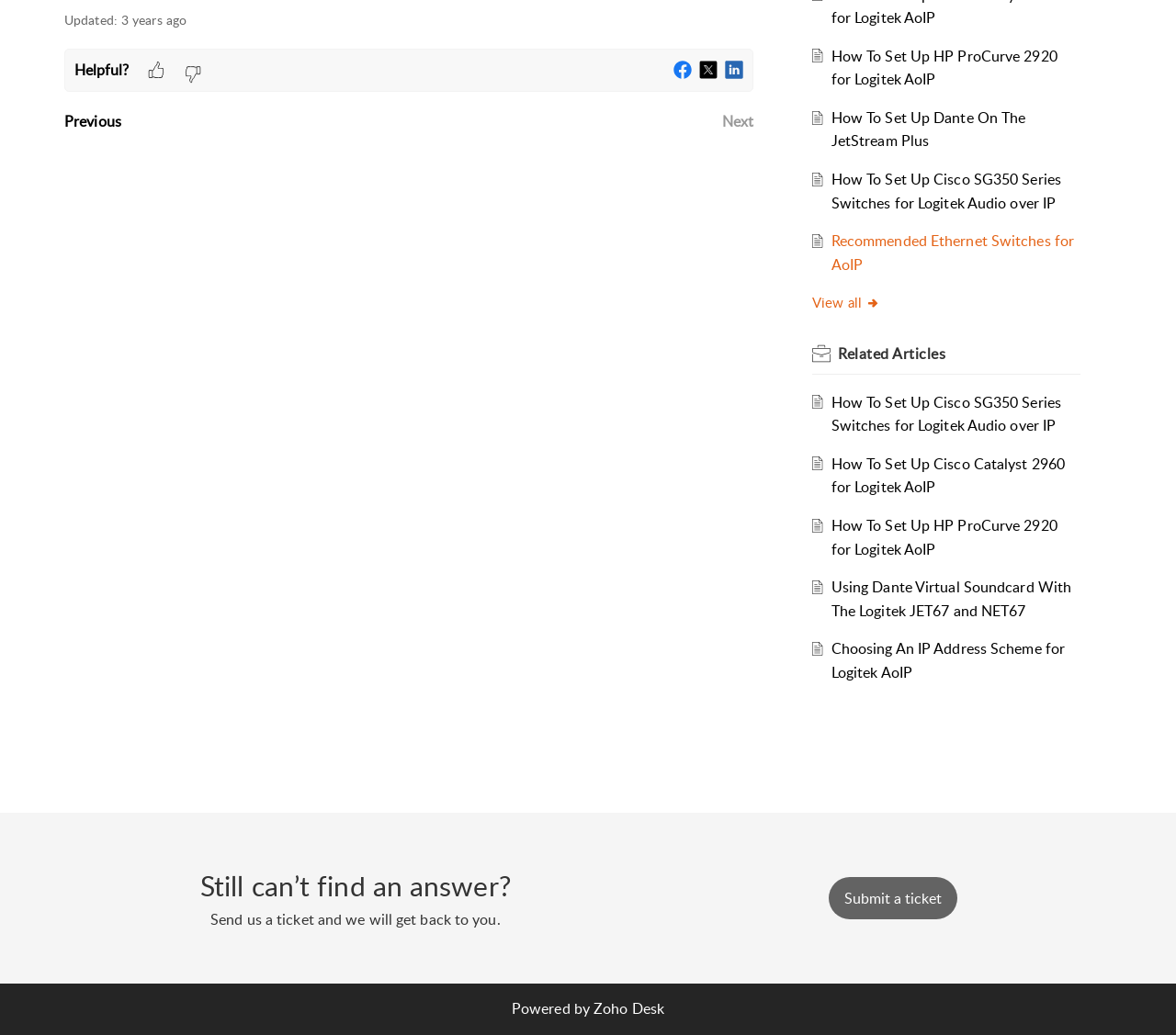Provide the bounding box coordinates of the HTML element this sentence describes: "title="Twitter"". The bounding box coordinates consist of four float numbers between 0 and 1, i.e., [left, top, right, bottom].

[0.595, 0.057, 0.61, 0.077]